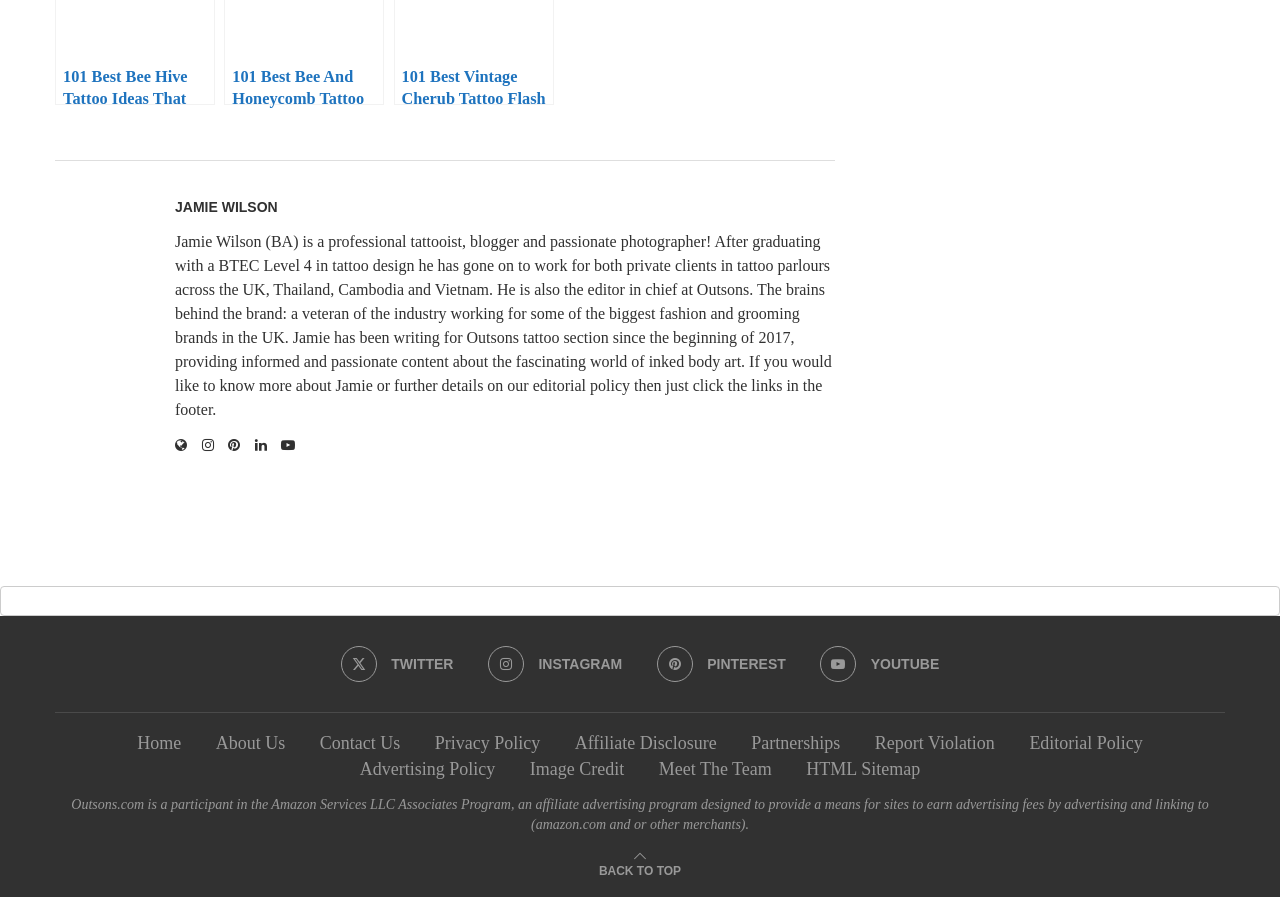Determine the bounding box coordinates for the HTML element mentioned in the following description: "Youtube". The coordinates should be a list of four floats ranging from 0 to 1, represented as [left, top, right, bottom].

[0.641, 0.721, 0.734, 0.761]